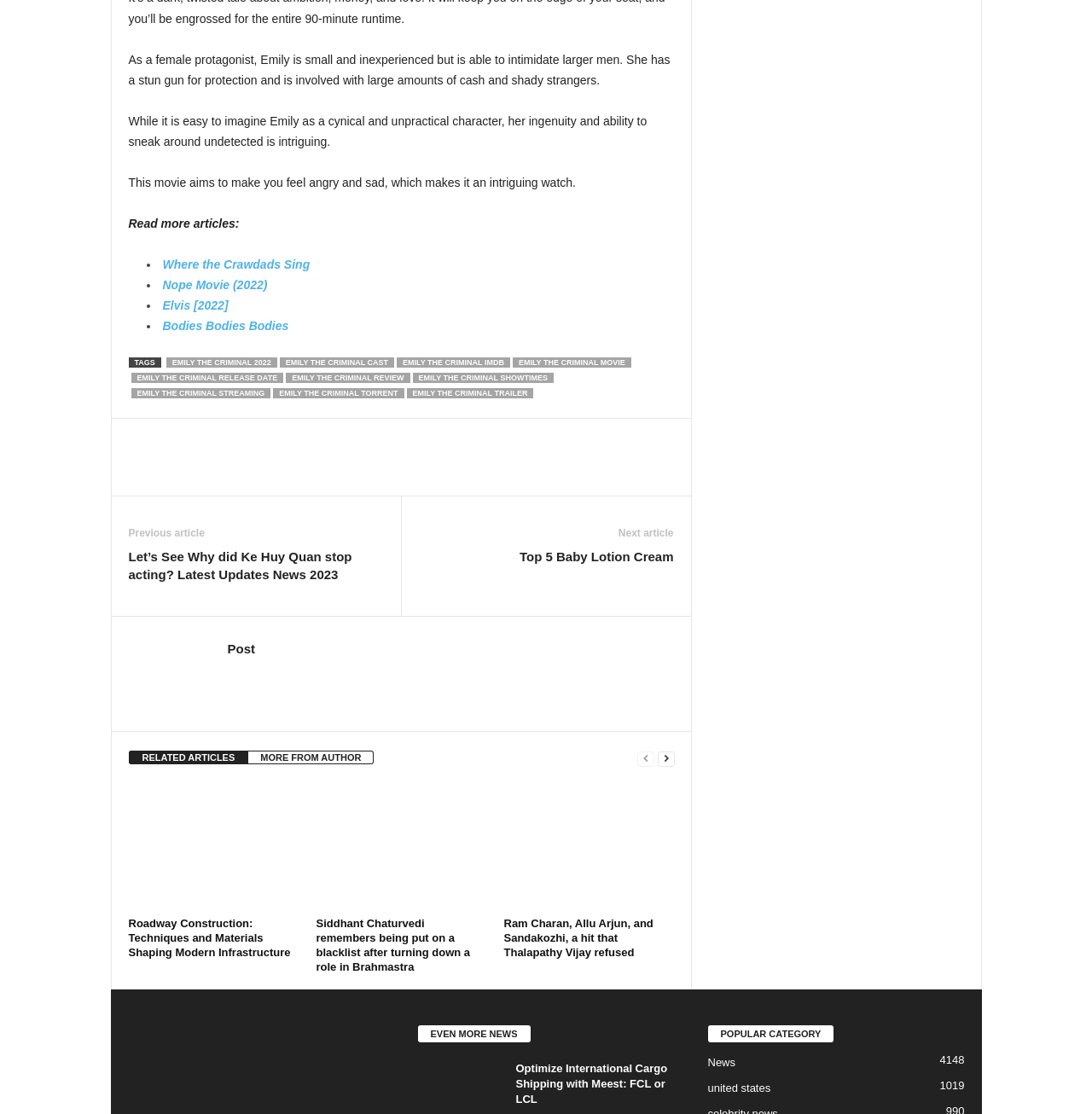What is the category of the article 'Roadway Construction: Techniques and Materials Shaping Modern Infrastructure'?
Examine the image and give a concise answer in one word or a short phrase.

News